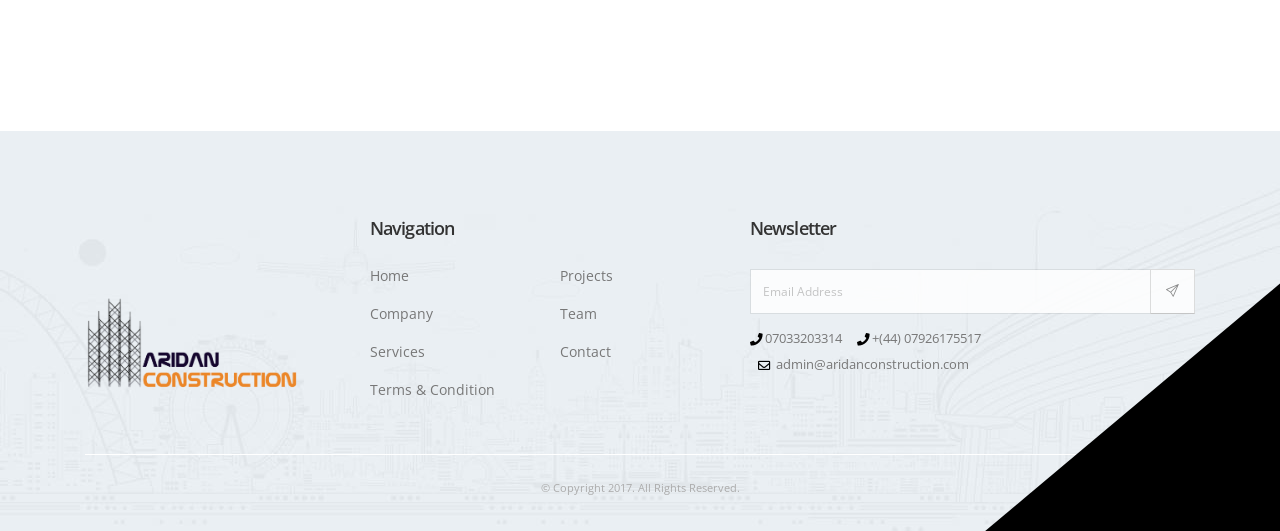Specify the bounding box coordinates of the region I need to click to perform the following instruction: "Click on the 'Subscribe' button". The coordinates must be four float numbers in the range of 0 to 1, i.e., [left, top, right, bottom].

[0.898, 0.507, 0.934, 0.591]